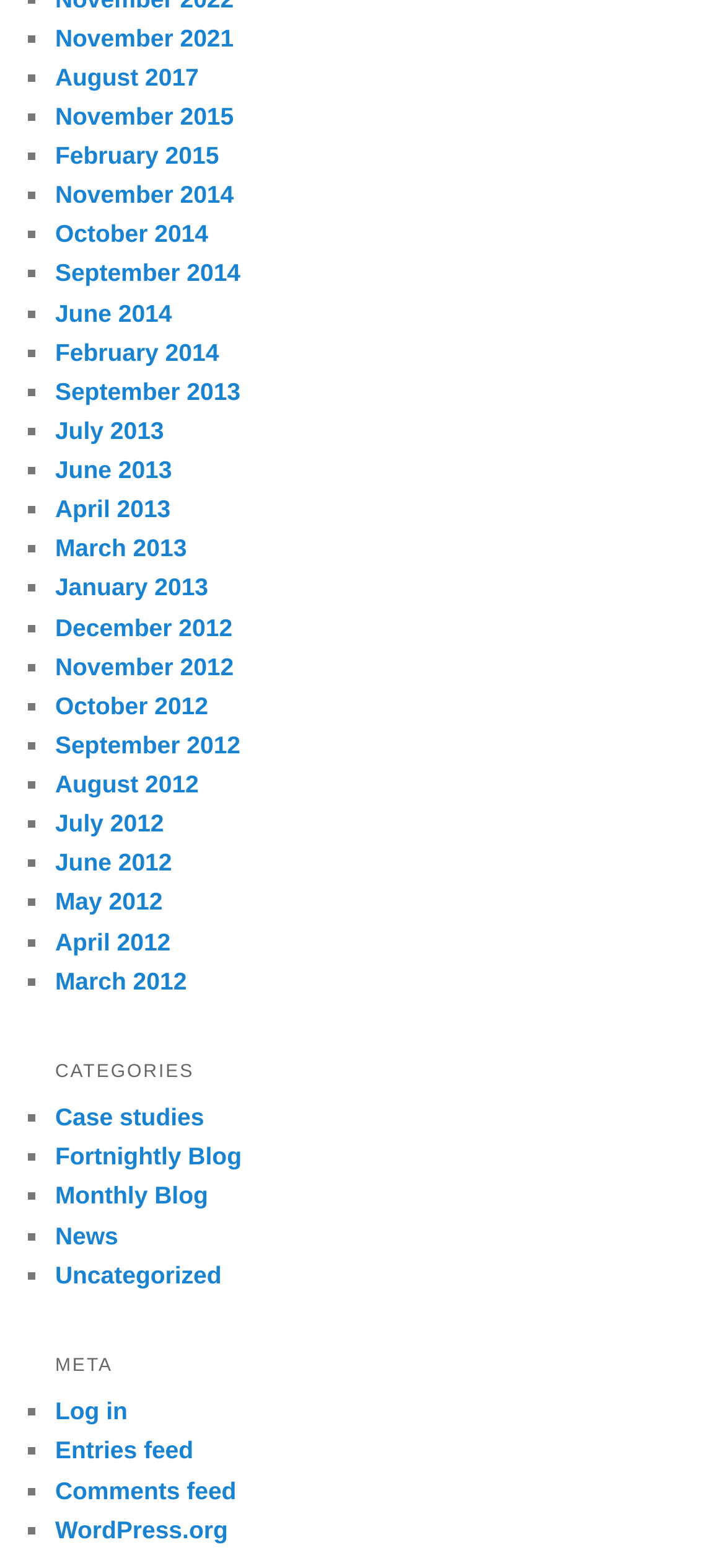Identify the bounding box coordinates of the area that should be clicked in order to complete the given instruction: "Read Case studies". The bounding box coordinates should be four float numbers between 0 and 1, i.e., [left, top, right, bottom].

[0.076, 0.704, 0.282, 0.722]